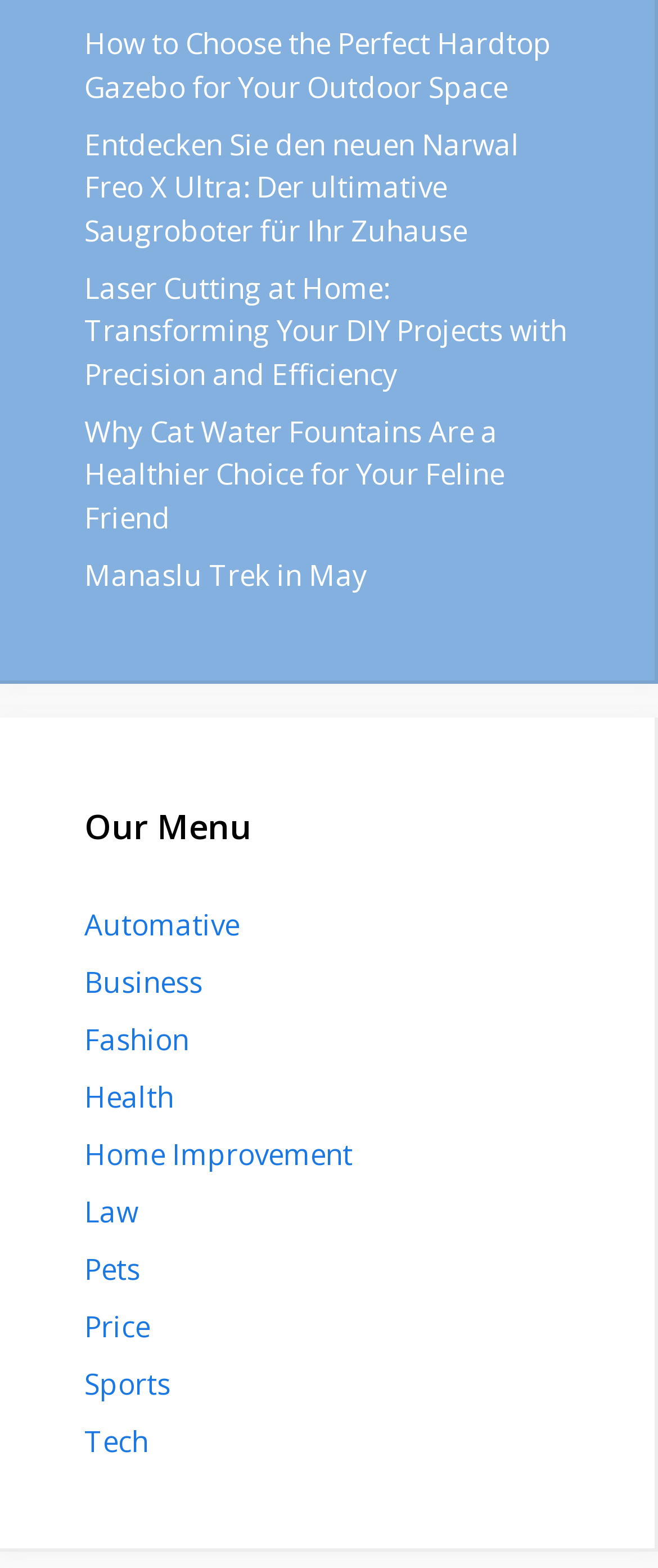Identify the coordinates of the bounding box for the element that must be clicked to accomplish the instruction: "View the Home Improvement section".

[0.128, 0.724, 0.536, 0.749]